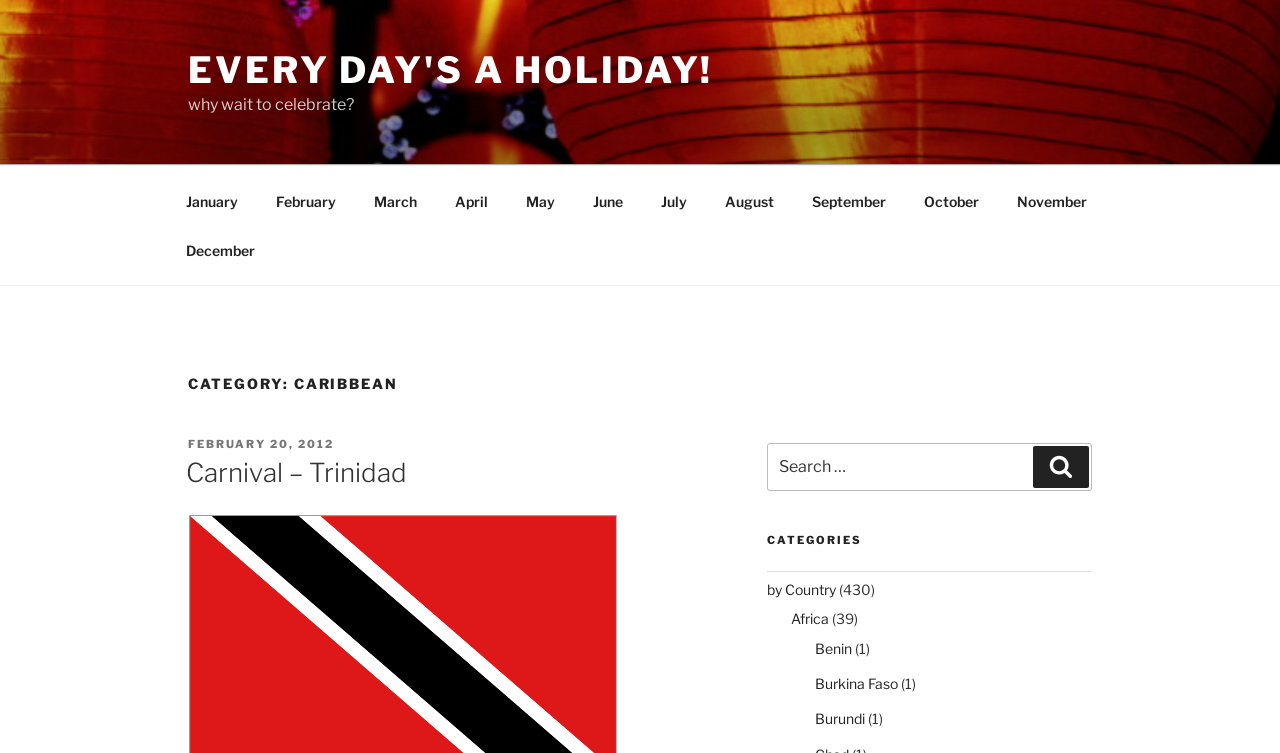Using the given element description, provide the bounding box coordinates (top-left x, top-left y, bottom-right x, bottom-right y) for the corresponding UI element in the screenshot: aria-label="-1"

None